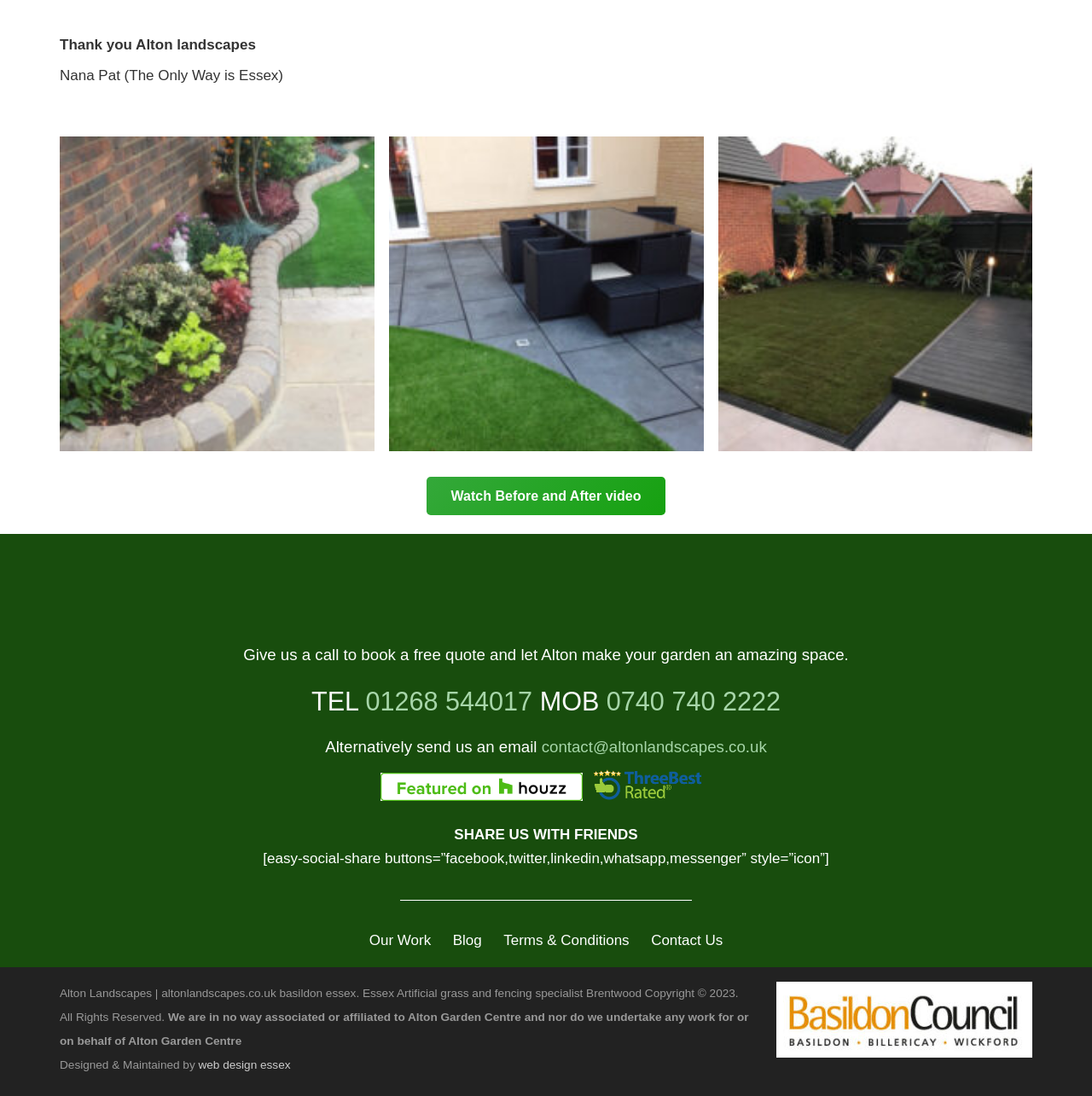What is the company's specialty?
Answer the question based on the image using a single word or a brief phrase.

Essex Artificial grass and fencing